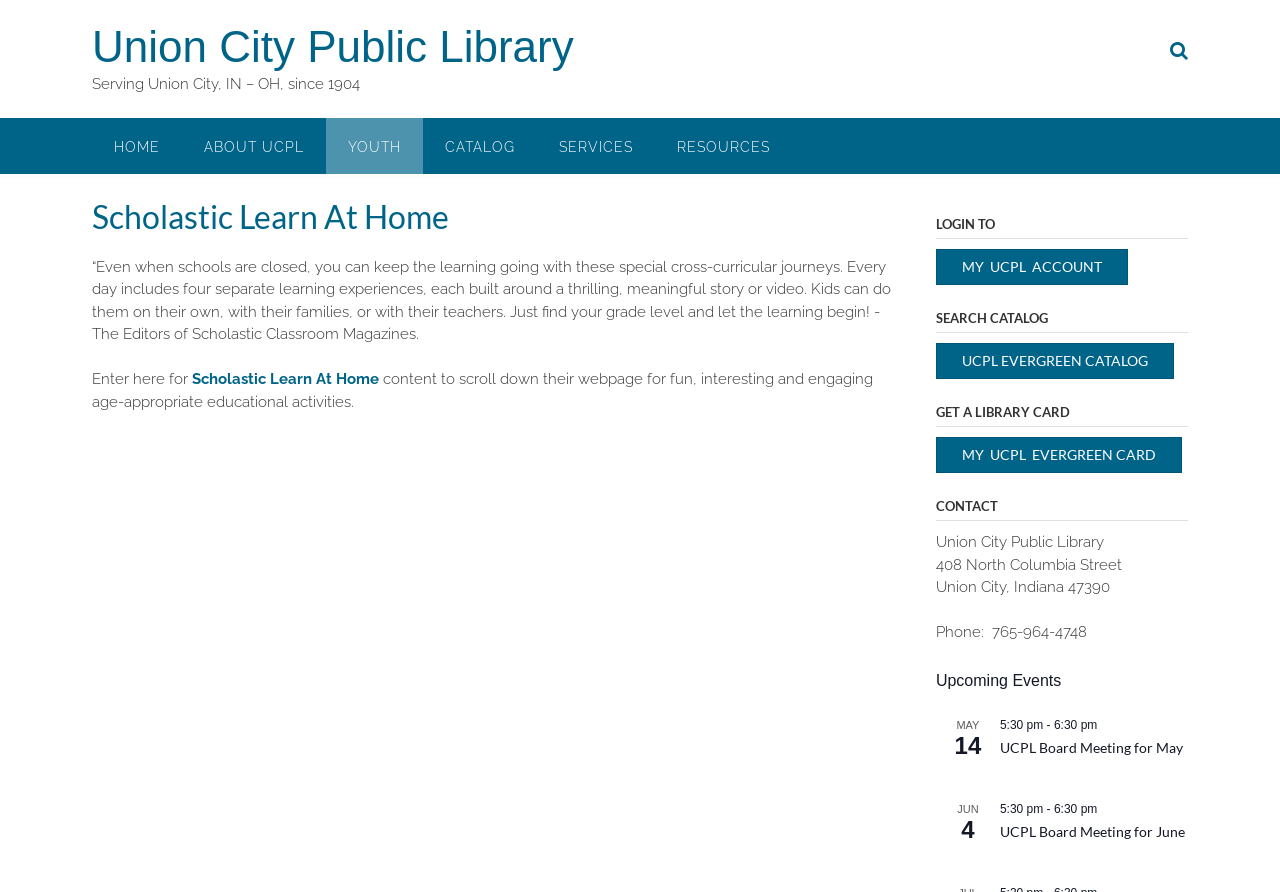Identify the bounding box coordinates of the clickable section necessary to follow the following instruction: "Click the HOME link". The coordinates should be presented as four float numbers from 0 to 1, i.e., [left, top, right, bottom].

[0.072, 0.132, 0.142, 0.195]